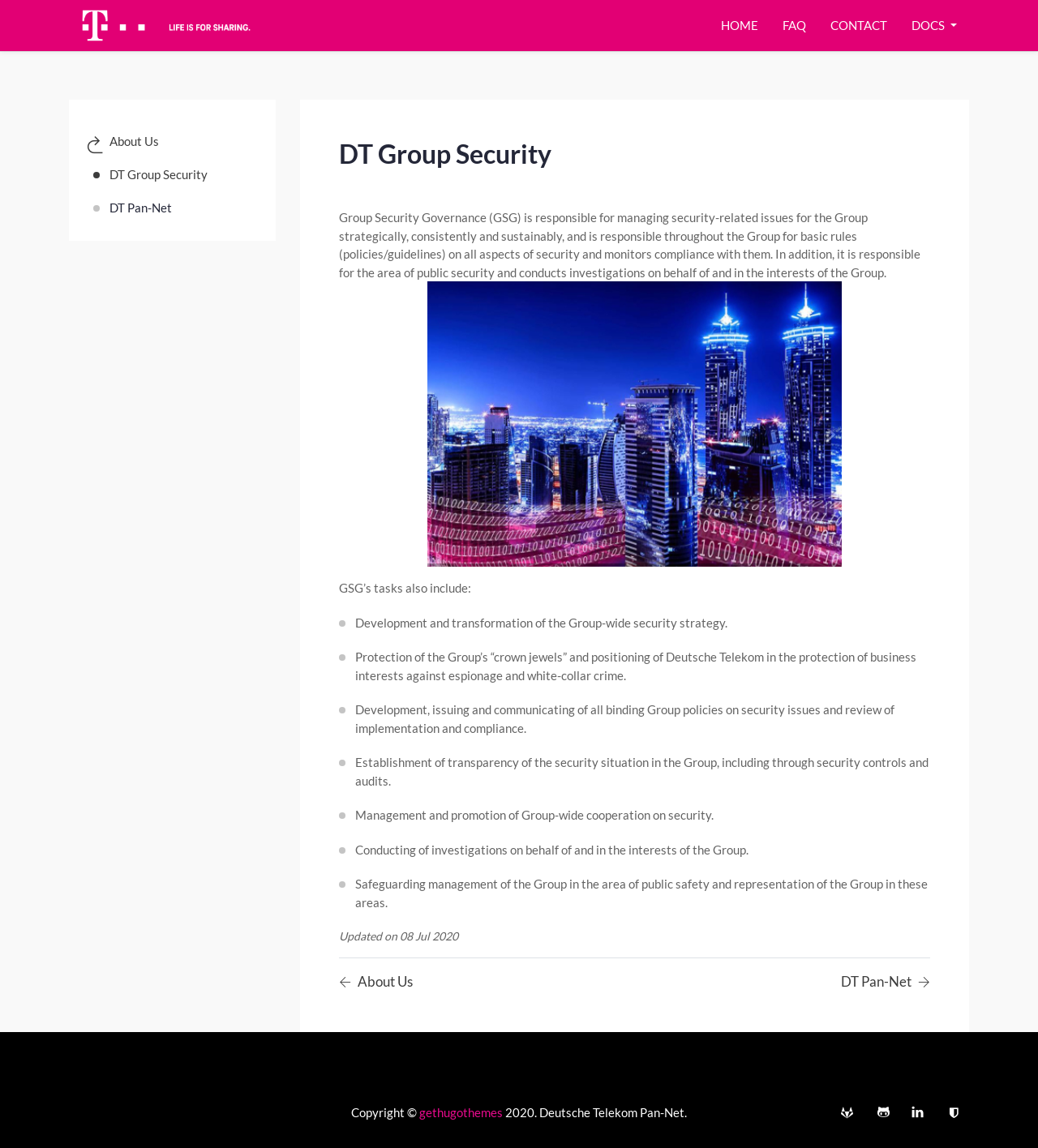What is the purpose of the DT Group Security?
Refer to the image and provide a detailed answer to the question.

The webpage describes the DT Group Security as responsible for managing security-related issues, developing and transforming the Group-wide security strategy, and conducting investigations on behalf of and in the interests of the Group, indicating that its purpose is security governance.